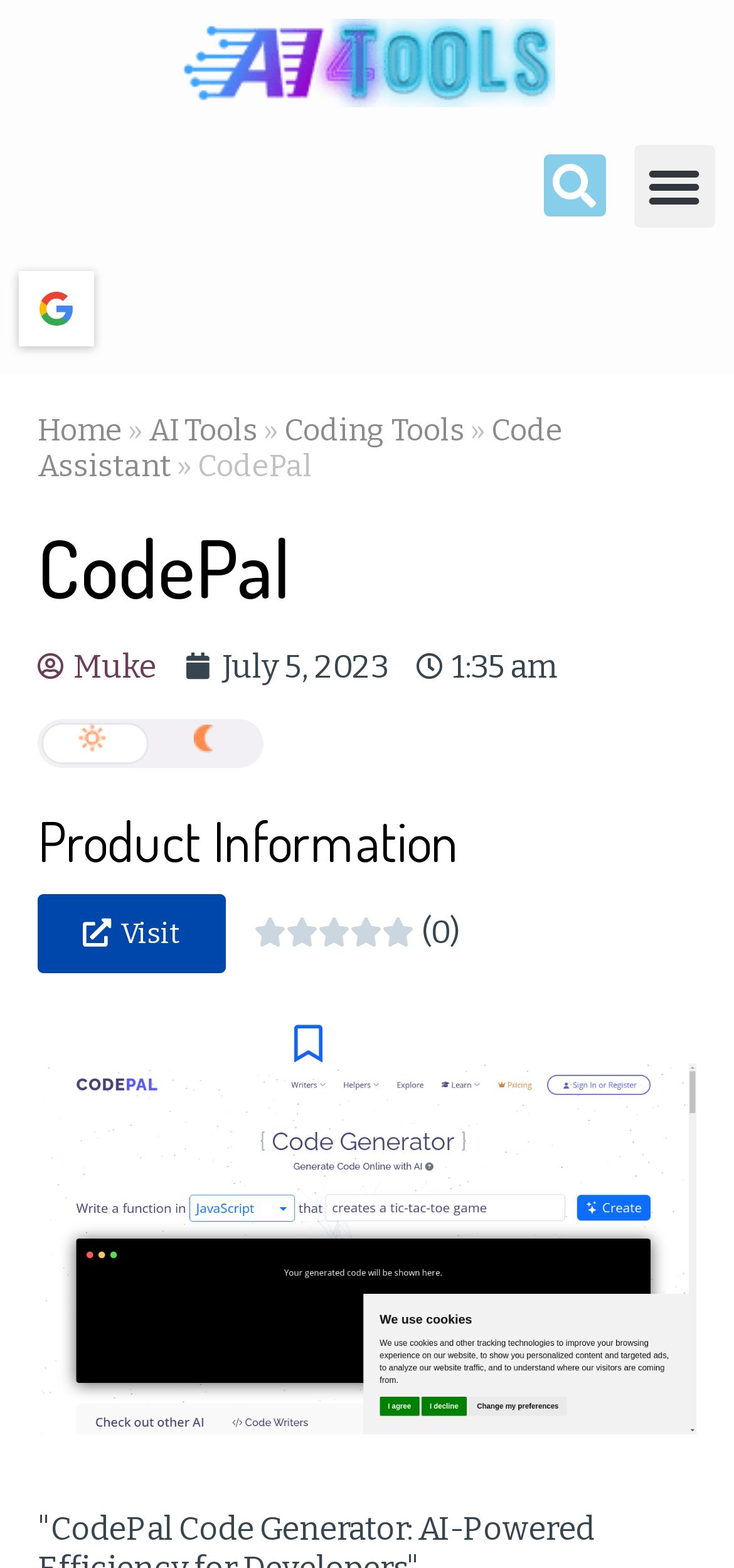Please predict the bounding box coordinates (top-left x, top-left y, bottom-right x, bottom-right y) for the UI element in the screenshot that fits the description: alt="AI4Tools Website Logo"

[0.244, 0.012, 0.756, 0.068]